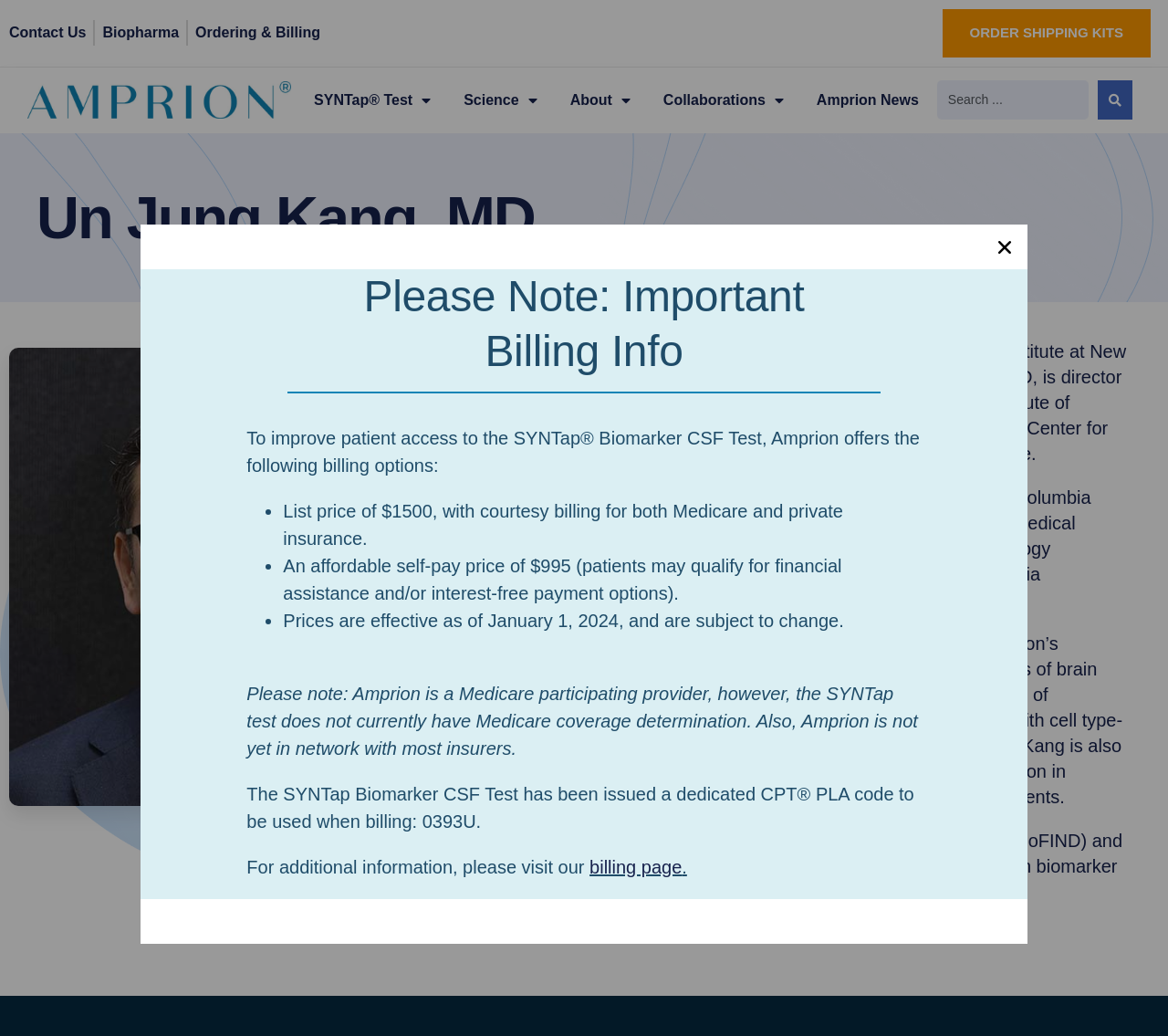Identify and provide the main heading of the webpage.

Un Jung Kang, MD